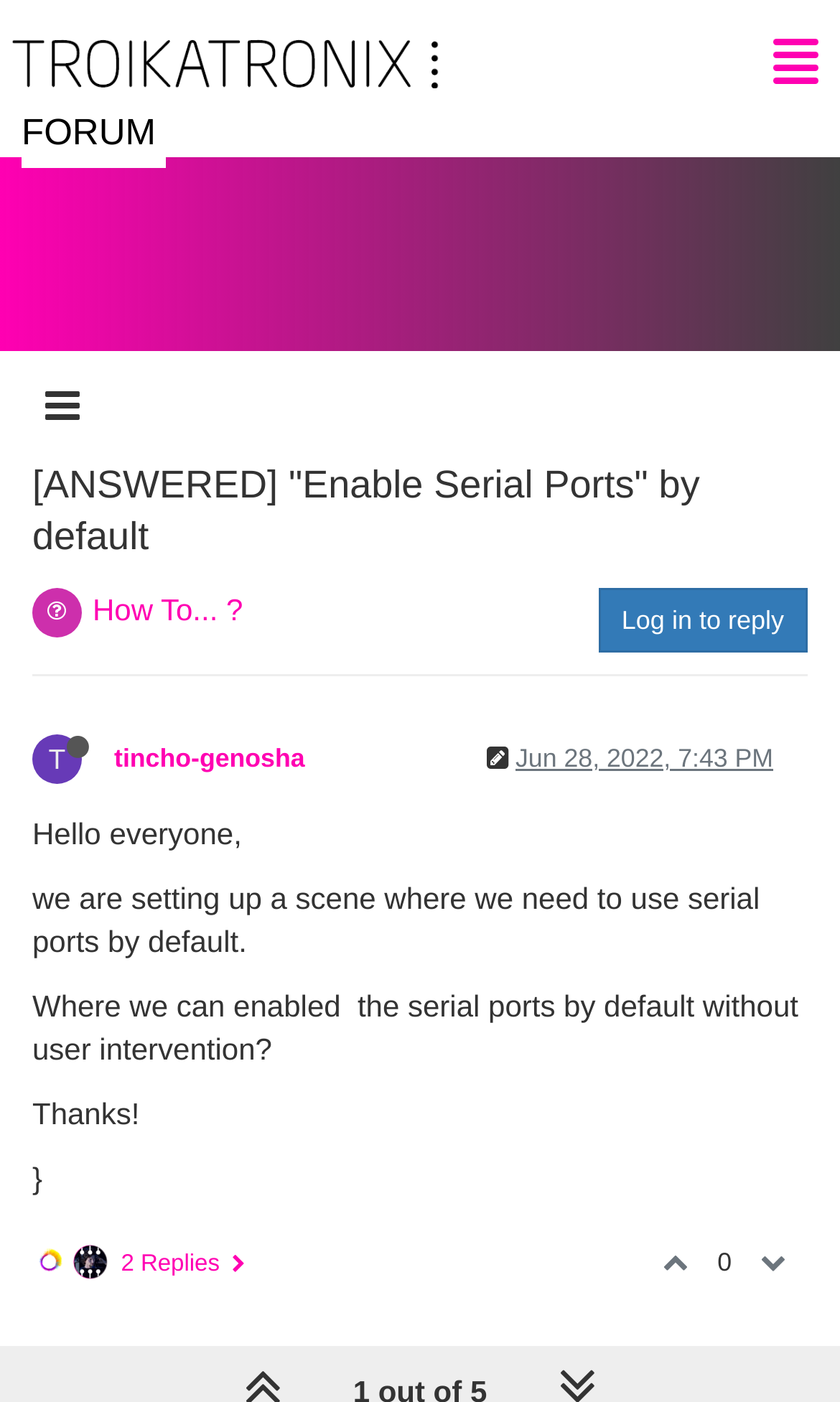What is the topic of the discussion?
Based on the visual content, answer with a single word or a brief phrase.

Enable Serial Ports